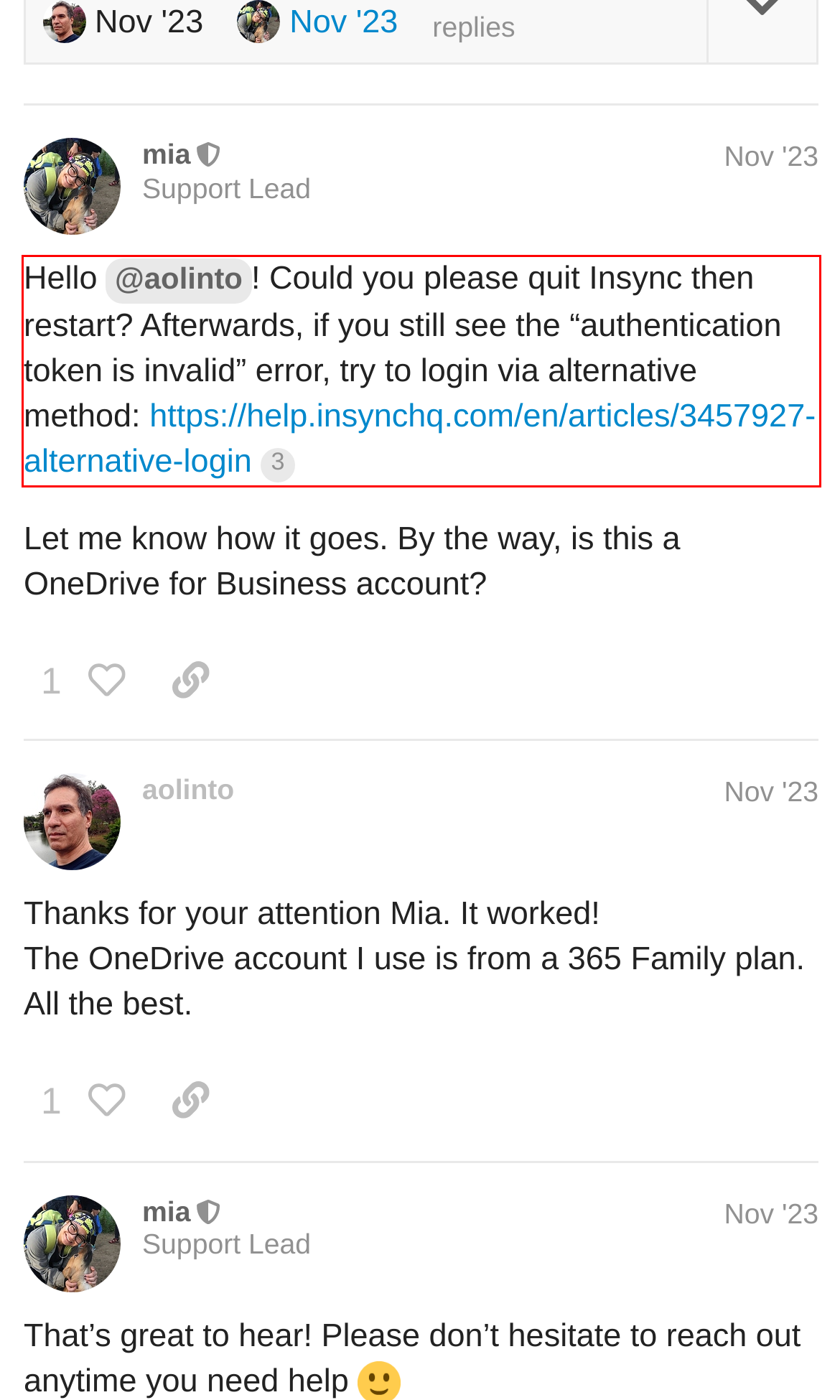Using the provided screenshot, read and generate the text content within the red-bordered area.

Hello @aolinto! Could you please quit Insync then restart? Afterwards, if you still see the “authentication token is invalid” error, try to login via alternative method: https://help.insynchq.com/en/articles/3457927-alternative-login 3